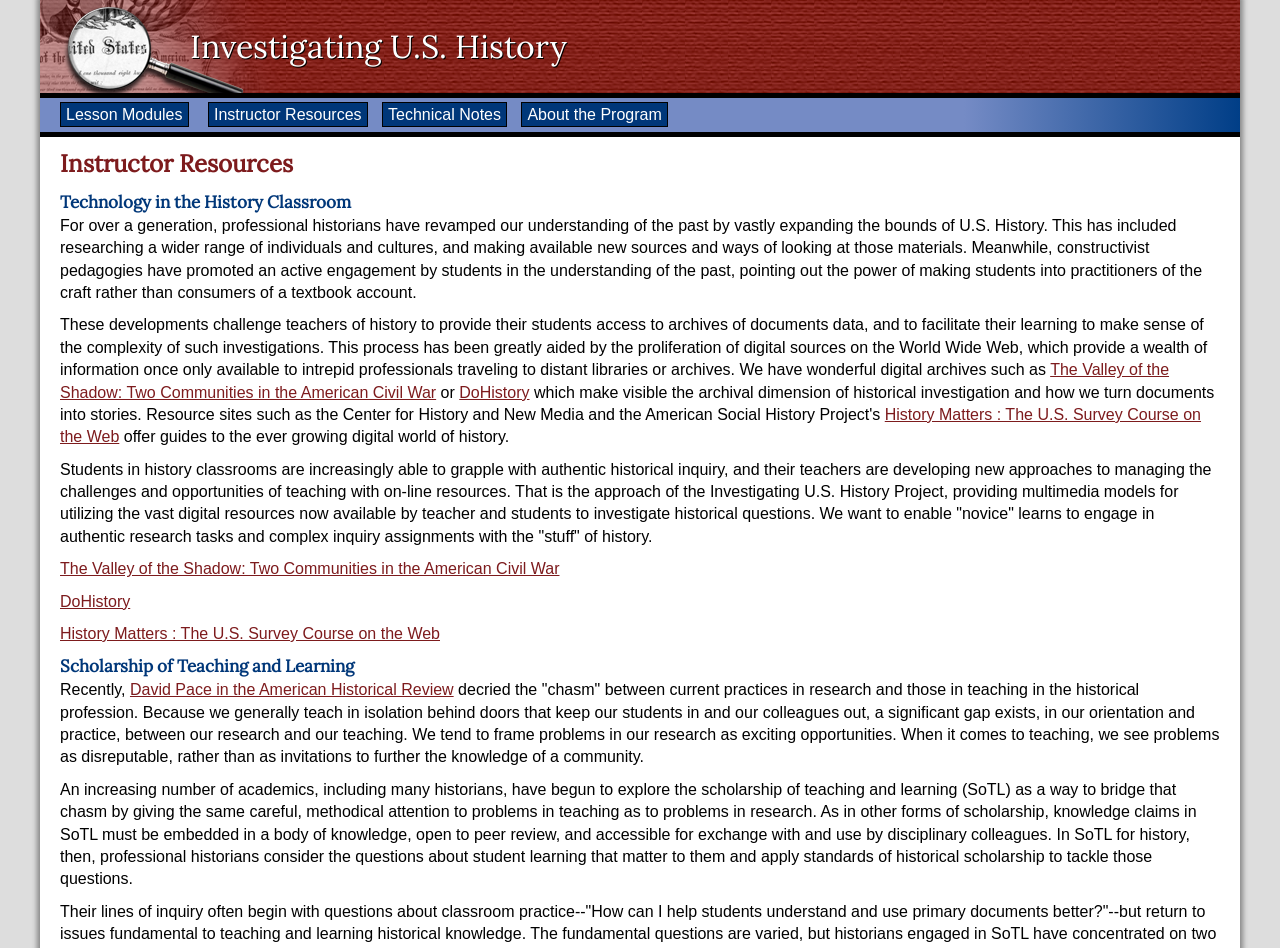Identify the main heading of the webpage and provide its text content.

Investigating U.S. History